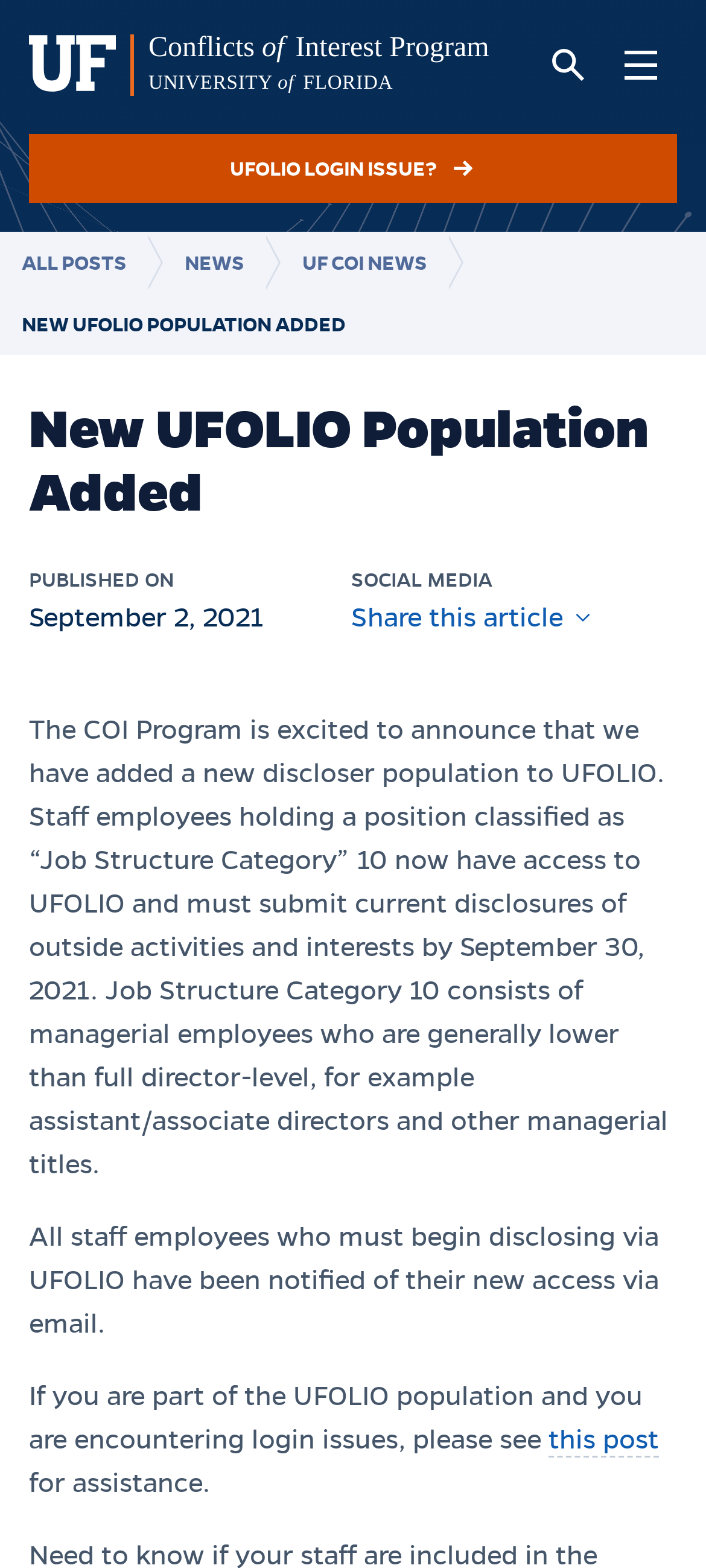Identify and extract the main heading of the webpage.

New UFOLIO Population Added